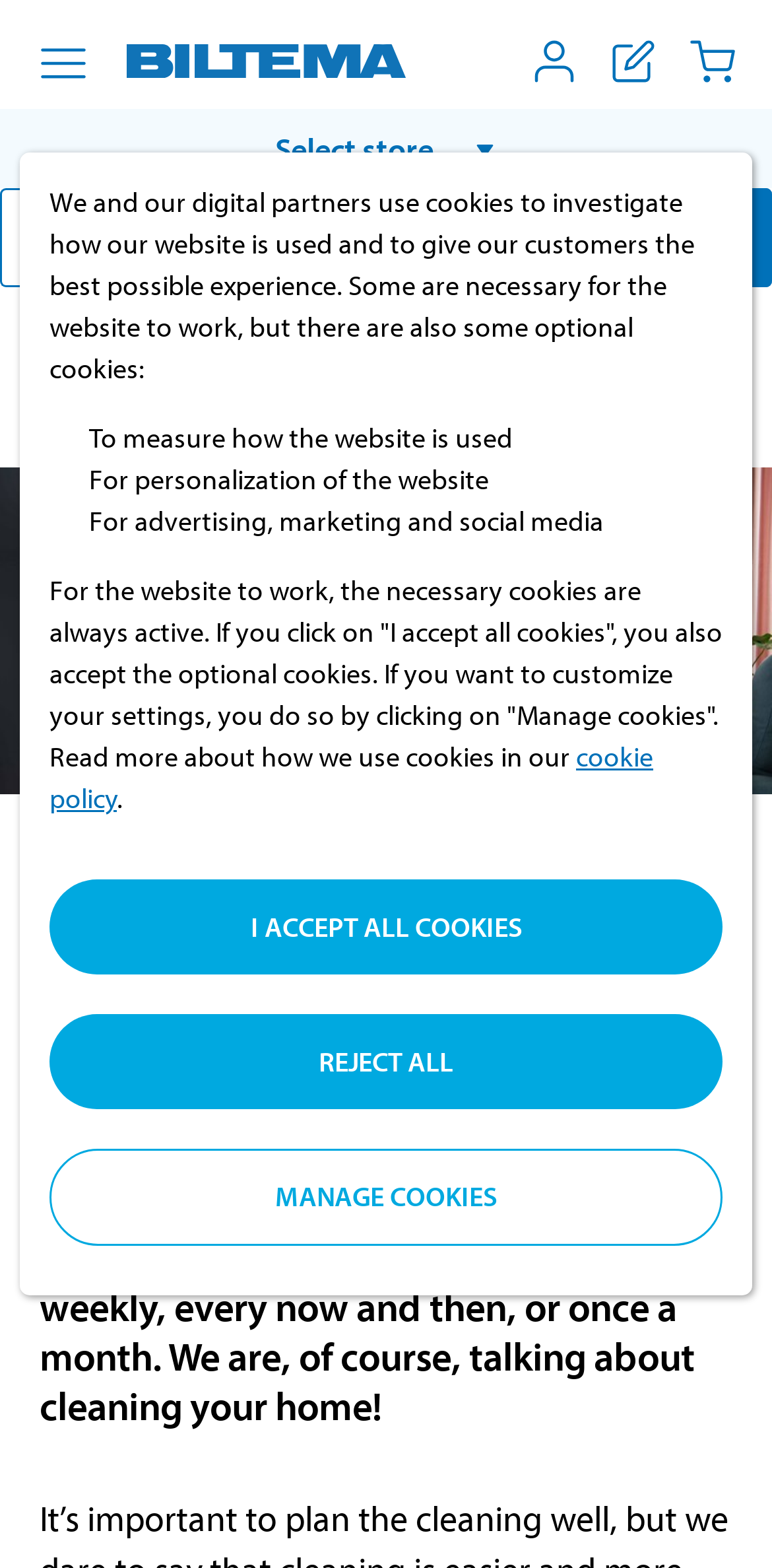Pinpoint the bounding box coordinates of the element you need to click to execute the following instruction: "Click the menu button". The bounding box should be represented by four float numbers between 0 and 1, in the format [left, top, right, bottom].

[0.0, 0.008, 0.164, 0.071]